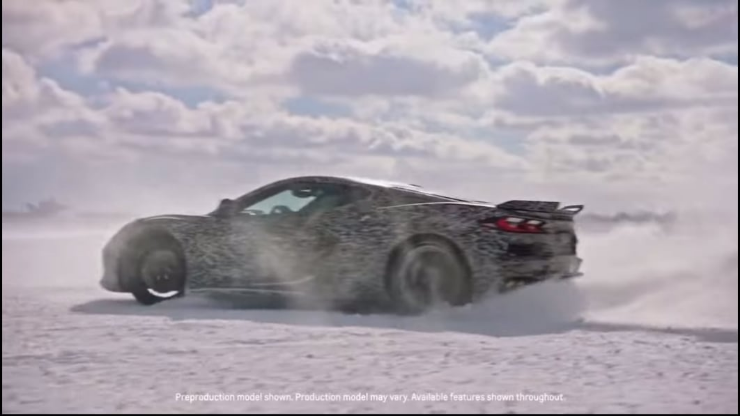Generate a comprehensive caption that describes the image.

In this dynamic scene, a preproduction model of the AWD Chevy Corvette E-Ray is captured gracefully maneuvering through a snowy landscape. The vehicle, partially obscured by a camouflage wrap, appears to be in the midst of a thrilling drift, showcasing its performance capabilities in challenging winter conditions. Faint clouds of snow swirl around the wheels as the car makes its way across the icy terrain, emphasizing both its power and agility. Above, the sky is dotted with puffy white clouds, adding to the dramatic backdrop of this exhilarating winter drive. A caption at the bottom notes, "Preproduction model shown. Production model may vary. Available features shown throughout," indicating that while this image highlights the exciting design and potential of the model, the final production vehicle may differ in some respects.